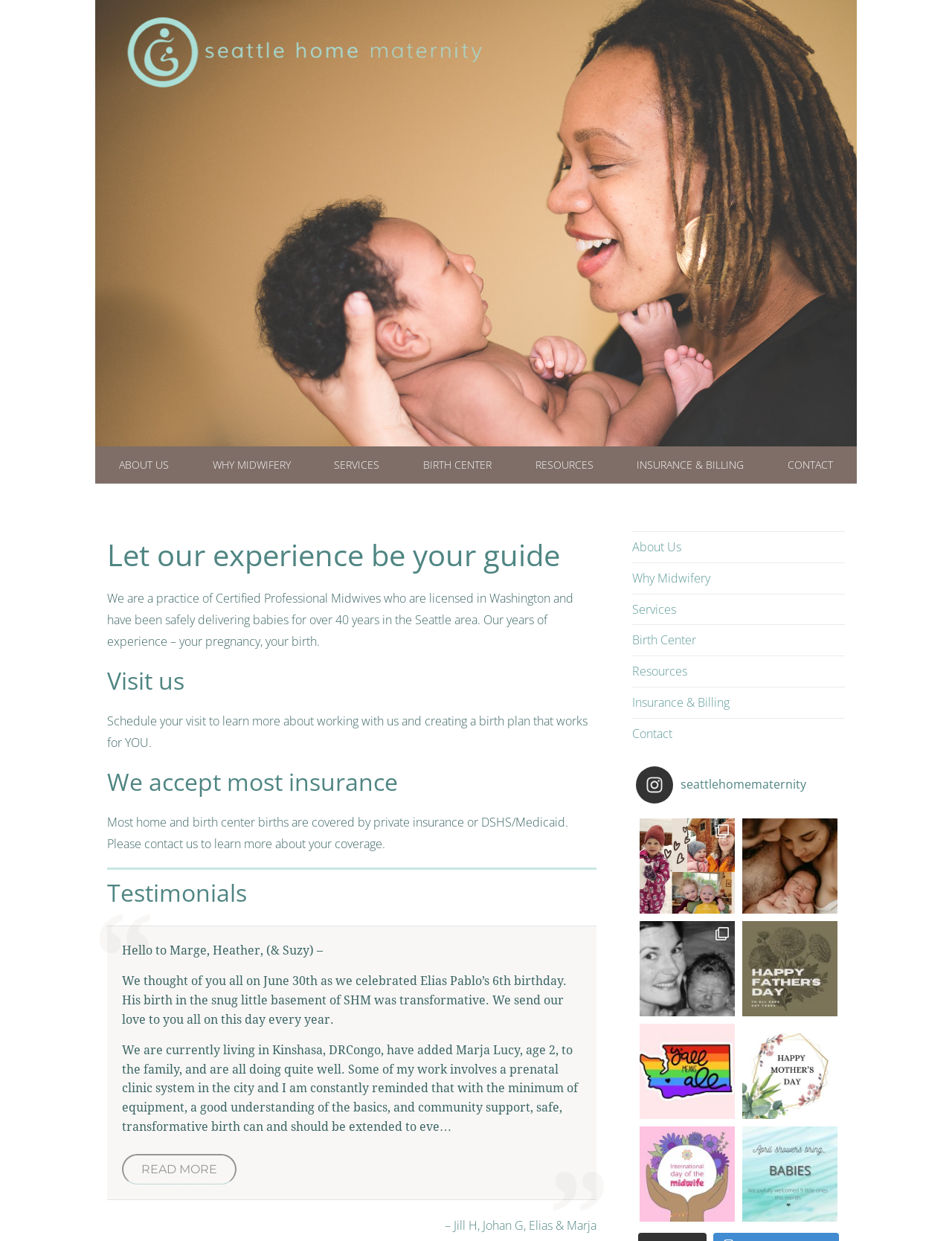Create an in-depth description of the webpage, covering main sections.

This webpage appears to be the homepage of a midwifery practice based in Seattle. At the top, there are seven navigation links: "ABOUT US", "WHY MIDWIFERY", "SERVICES", "BIRTH CENTER", "RESOURCES", "INSURANCE & BILLING", and "CONTACT". 

Below the navigation links, there is a heading "Let our experience be your guide" followed by a paragraph of text that describes the practice's experience and services. 

To the right of this text, there is a section with three headings: "Visit us", "We accept most insurance", and "Testimonials". The "Visit us" section invites users to schedule a visit to learn more about the practice, while the "We accept most insurance" section provides information about insurance coverage. The "Testimonials" section features a blockquote with a testimonial from a satisfied client, which includes a link to "READ MORE".

At the bottom of the page, there is a section with links to various social media posts, including Instagram posts and messages from the practice's founder, Katherine. There is also a link to the practice's website, "seattlehomematernity", and a heading with the same name. 

On the right side of the page, there is a column of links that duplicates the navigation links at the top of the page.